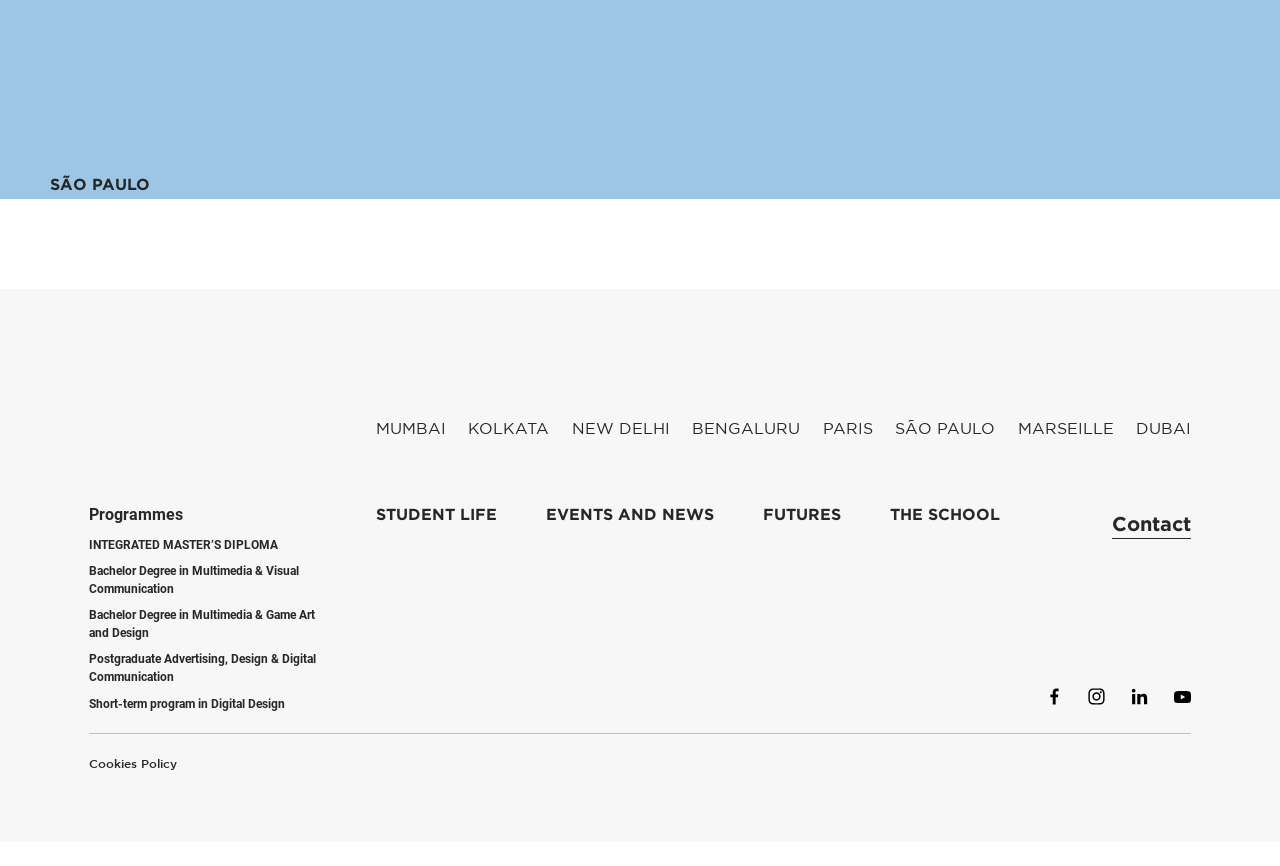Highlight the bounding box coordinates of the element that should be clicked to carry out the following instruction: "Read about the school". The coordinates must be given as four float numbers ranging from 0 to 1, i.e., [left, top, right, bottom].

[0.695, 0.579, 0.781, 0.607]